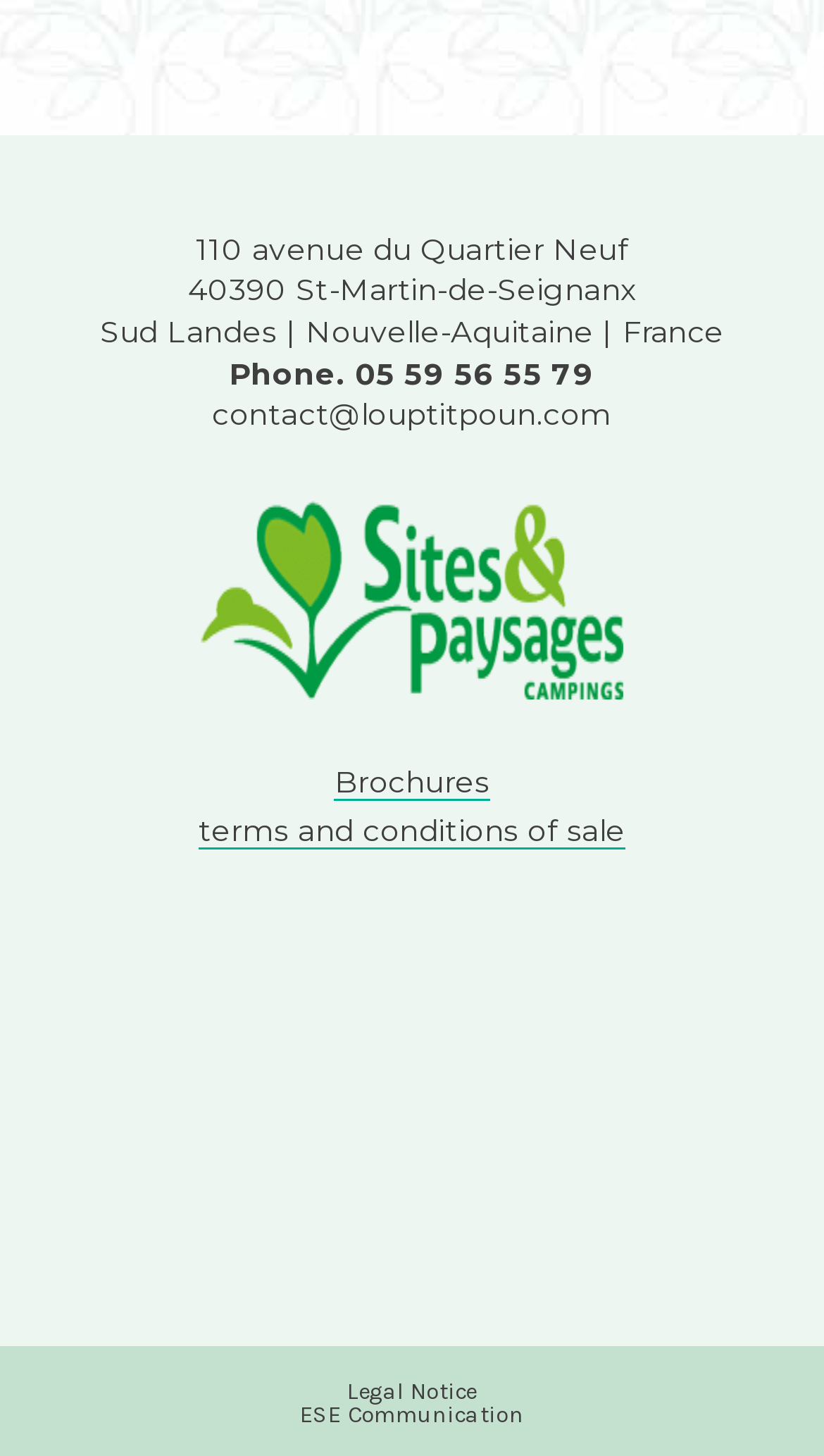Determine the bounding box coordinates of the clickable region to carry out the instruction: "Visit the contact page".

[0.257, 0.272, 0.742, 0.298]